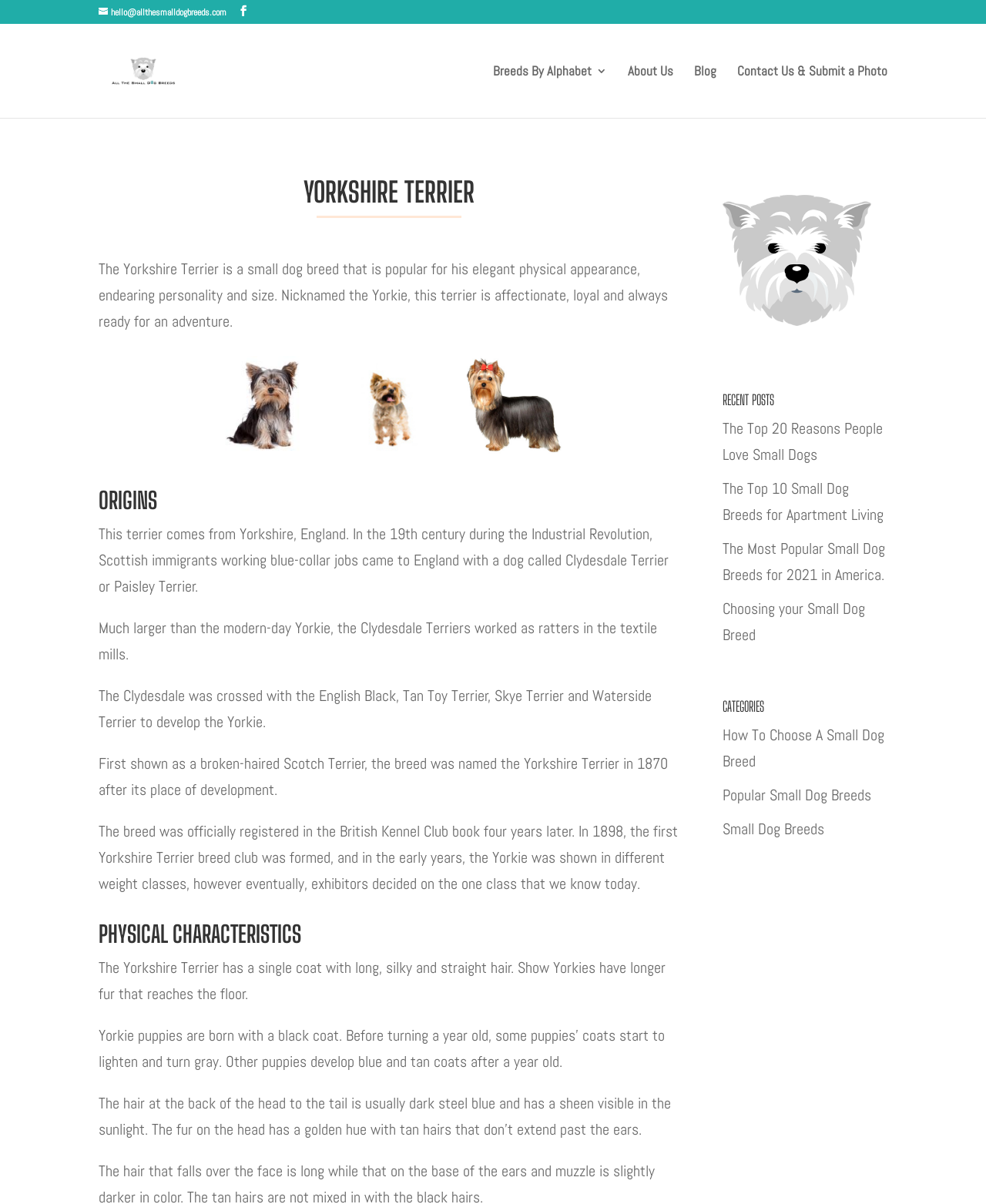Give a detailed overview of the webpage's appearance and contents.

This webpage is about Yorkshire Terriers, a small dog breed. At the top, there is a navigation menu with links to "Breeds By Alphabet 3", "About Us", "Blog", and "Contact Us & Submit a Photo". Below the navigation menu, there is a heading "YORKSHIRE TERRIER" followed by a brief introduction to the breed, describing its physical appearance, personality, and size.

To the right of the introduction, there are three social media links with icons. Below the introduction, there are several sections of text describing the origins of the Yorkshire Terrier breed, including its history, development, and registration.

Following the origins section, there is a section on physical characteristics, describing the breed's coat, hair, and color. The text is accompanied by an image on the right side of the page.

Further down, there is a section titled "RECENT POSTS" with links to four articles about small dog breeds. Below this section, there is a "CATEGORIES" section with links to three categories: "How To Choose A Small Dog Breed", "Popular Small Dog Breeds", and "Small Dog Breeds".

Throughout the page, there are several images and icons, including a logo for "All The Small Dog Breeds" at the top and an image related to Yorkshire Terriers in the middle of the page.